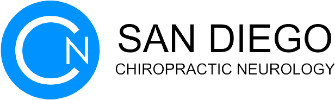What does the logo signify?
Could you answer the question with a detailed and thorough explanation?

The logo of San Diego Chiropractic Neurology signifies the clinic's dedication to providing specialized chiropractic care focused on neurological health, which is the core purpose of the clinic.